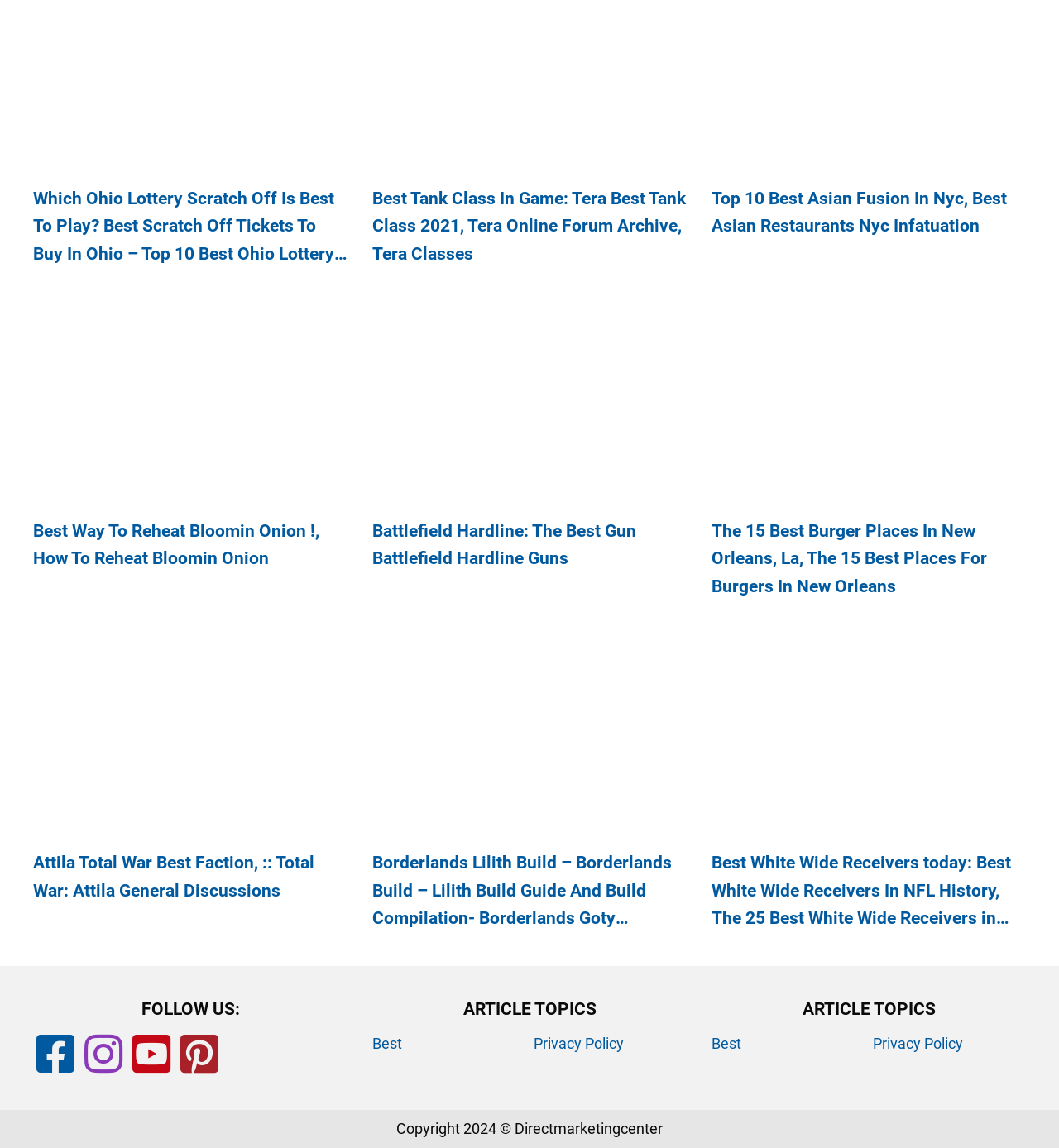Please respond to the question with a concise word or phrase:
How many headings are on this webpage?

9